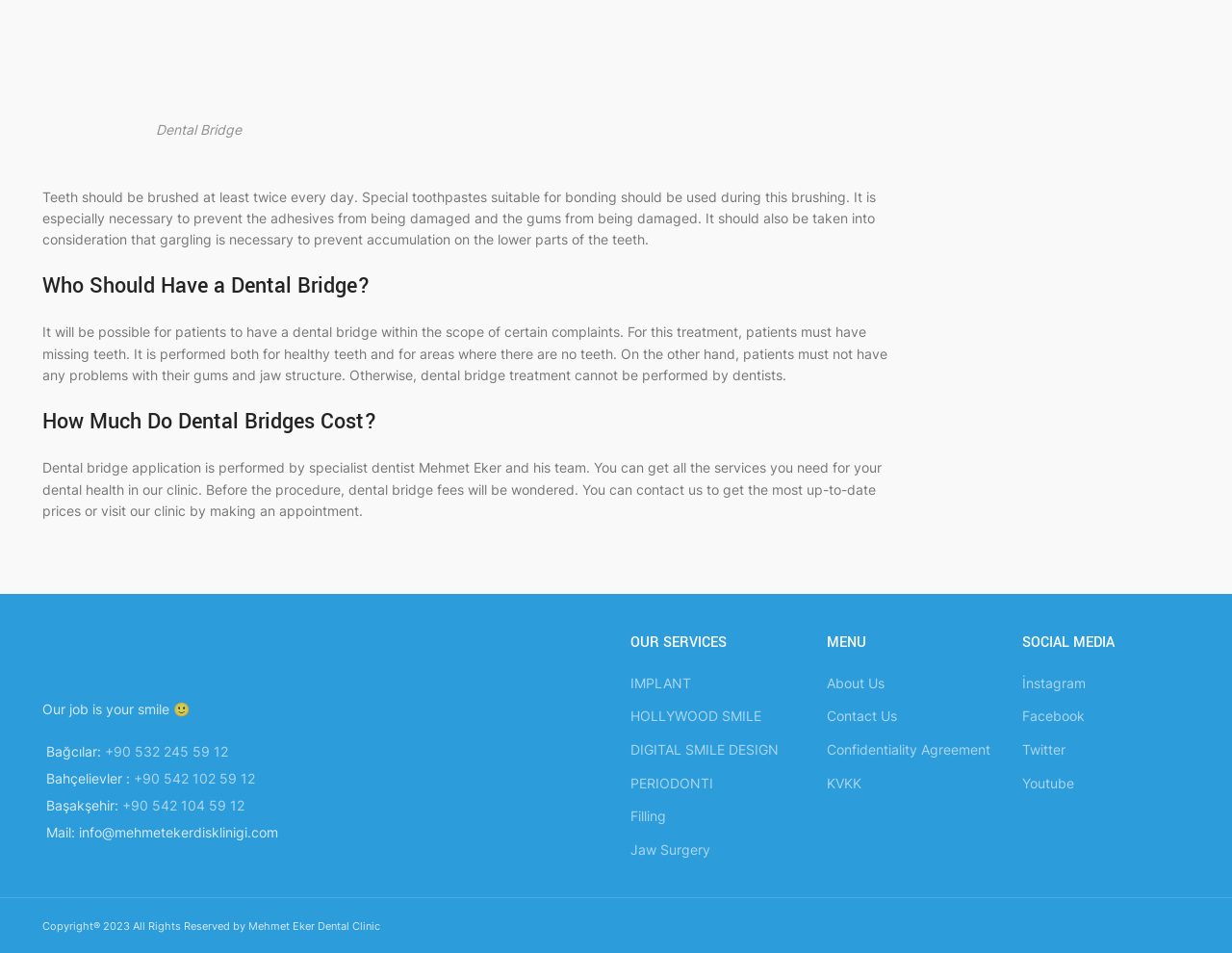How can I contact the dental clinic?
Based on the image, respond with a single word or phrase.

By phone or email